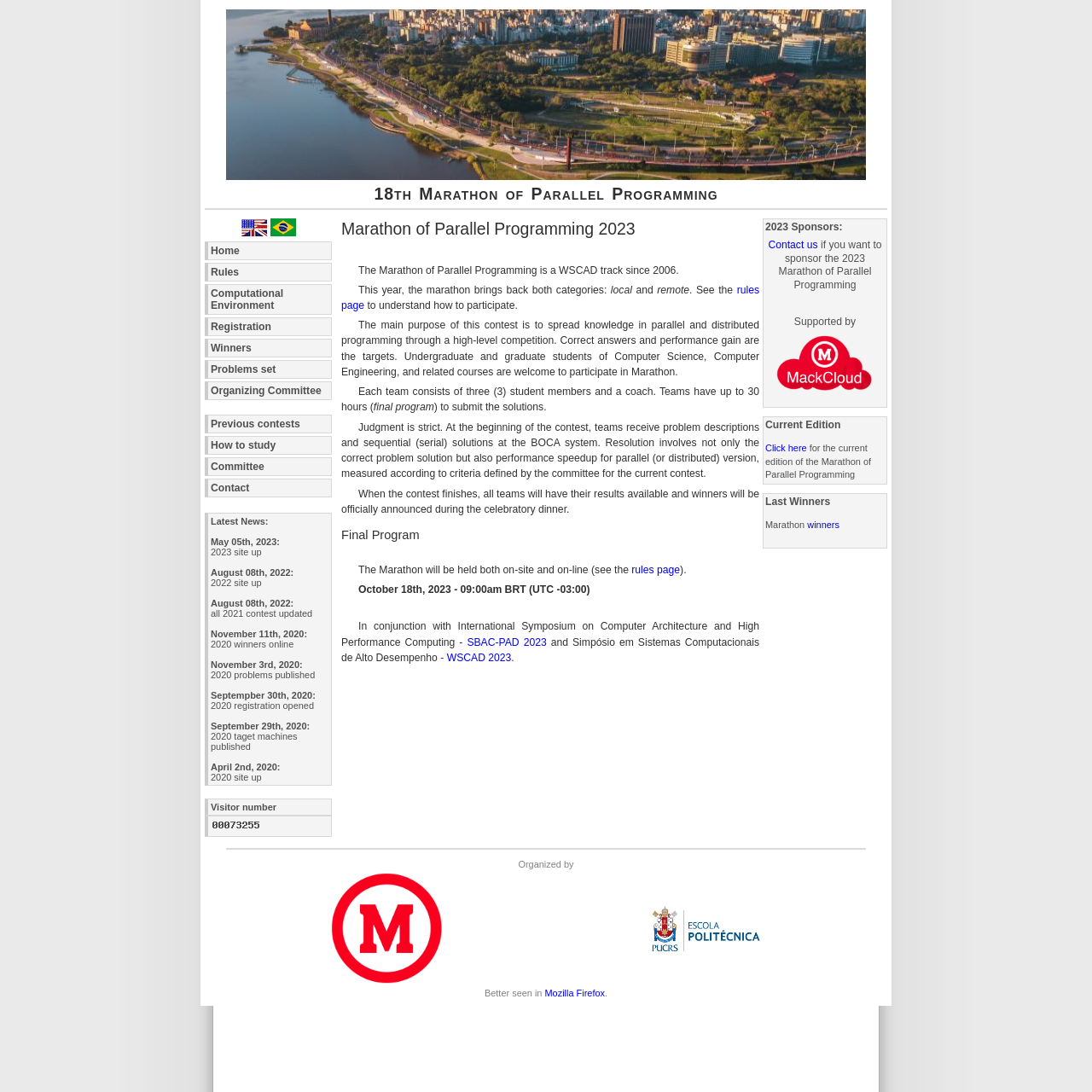Find the bounding box coordinates of the clickable region needed to perform the following instruction: "Read about Marathon of Parallel Programming 2023". The coordinates should be provided as four float numbers between 0 and 1, i.e., [left, top, right, bottom].

[0.312, 0.202, 0.695, 0.217]